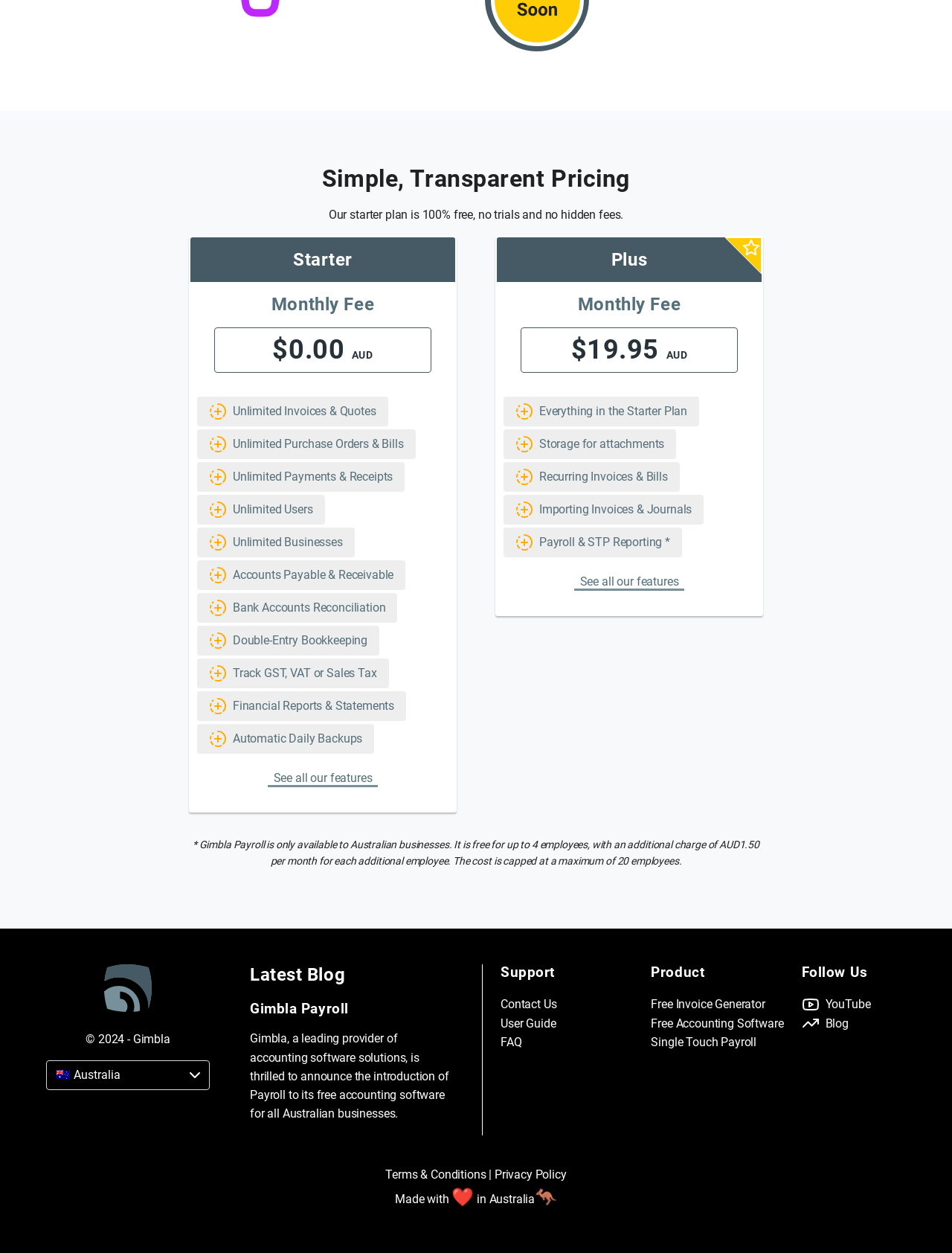How many features are listed for the Plus plan?
Refer to the image and give a detailed answer to the question.

The number of features listed for the Plus plan can be counted by examining the section of the webpage dedicated to the Plus plan, where 7 features are listed, including 'Storage for attachments', 'Recurring Invoices & Bills', and 'Importing Invoices & Journals'.